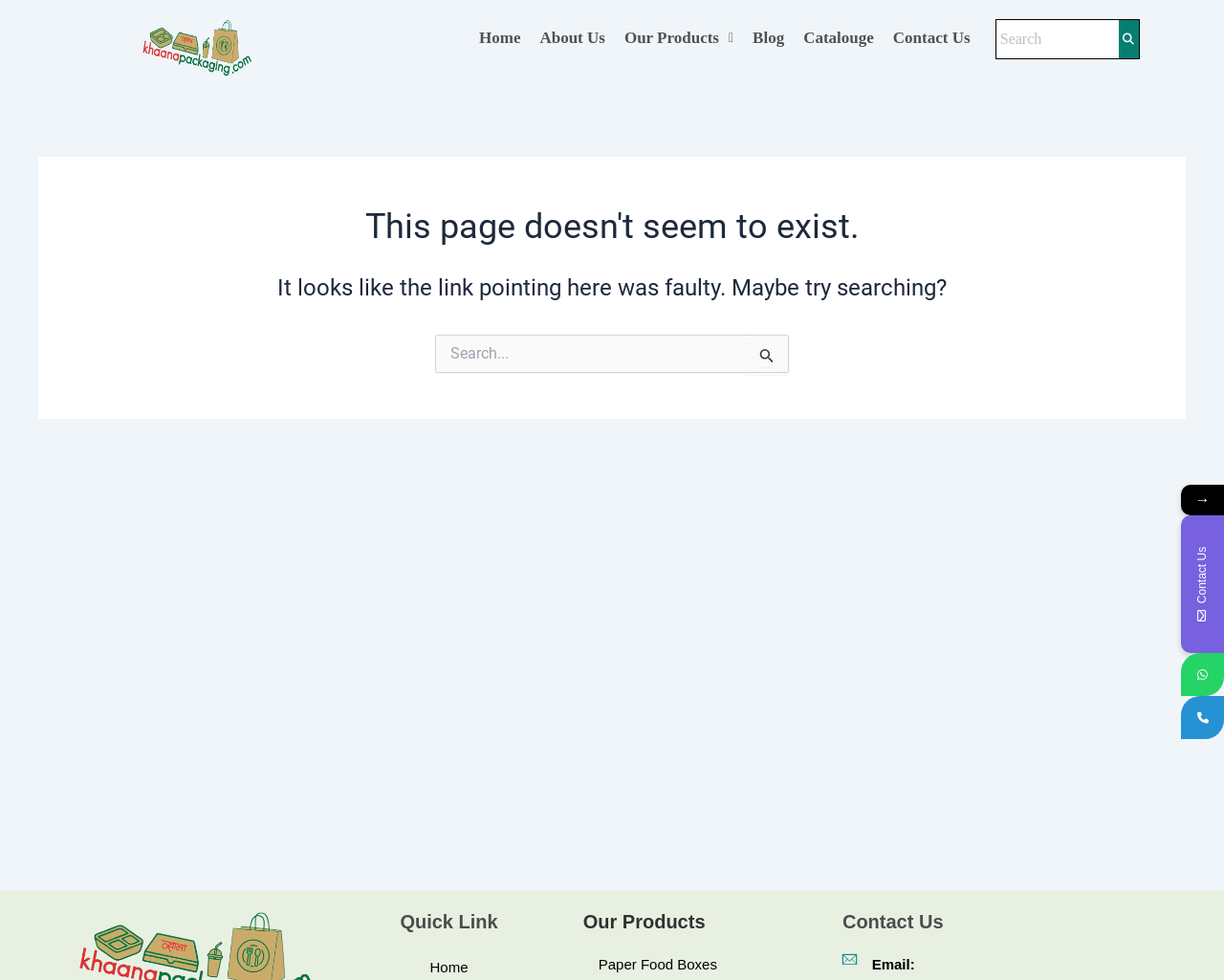Identify the main heading from the webpage and provide its text content.

This page doesn't seem to exist.